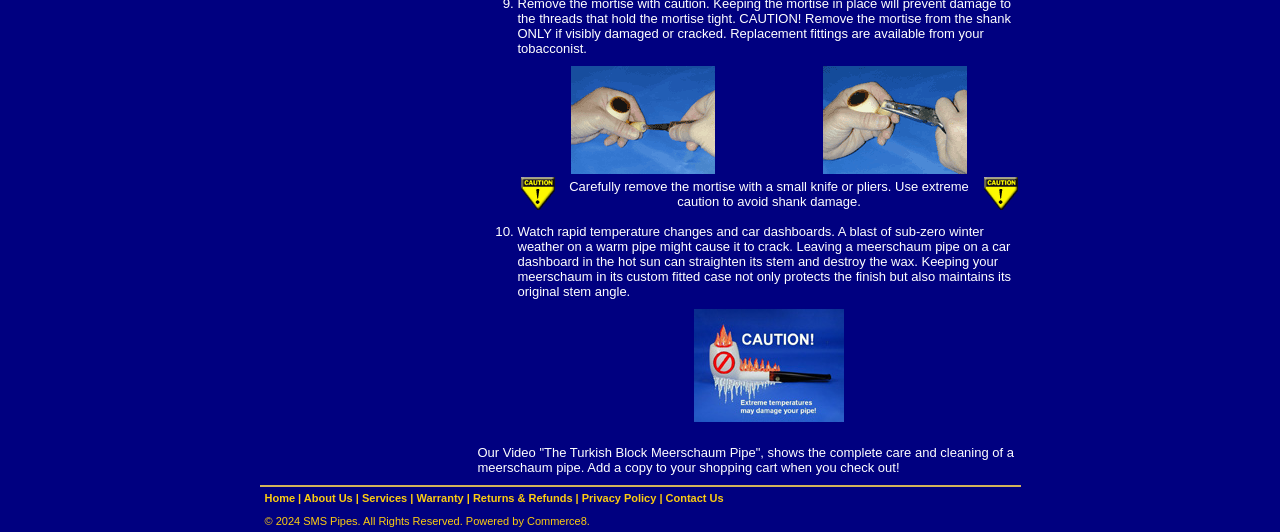What is the company name?
Using the image, elaborate on the answer with as much detail as possible.

The text '© 2024 SMS Pipes. All Rights Reserved.' at the bottom of the webpage indicates that the company name is SMS Pipes.